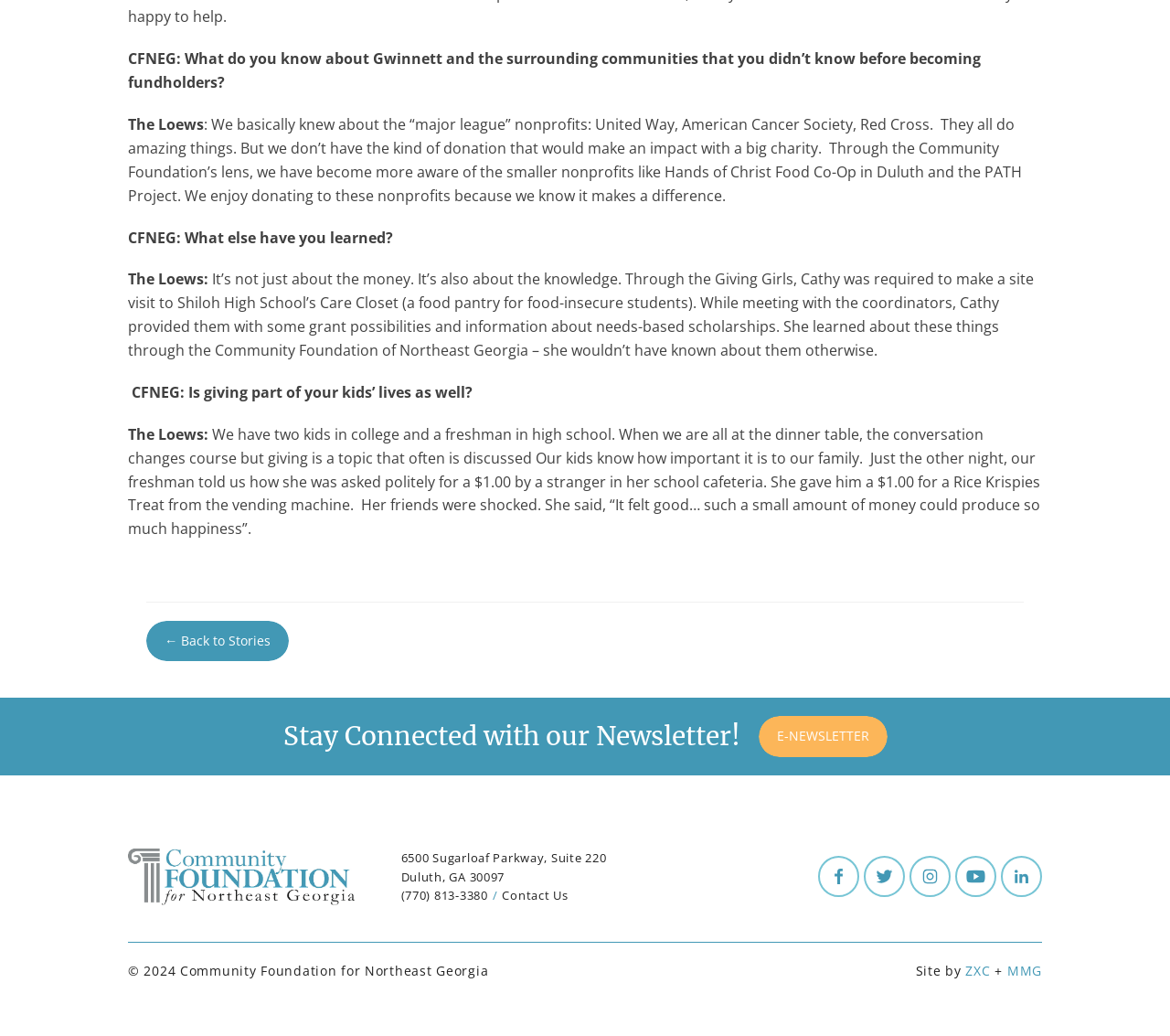Please locate the UI element described by "← Back to Stories" and provide its bounding box coordinates.

[0.125, 0.599, 0.247, 0.639]